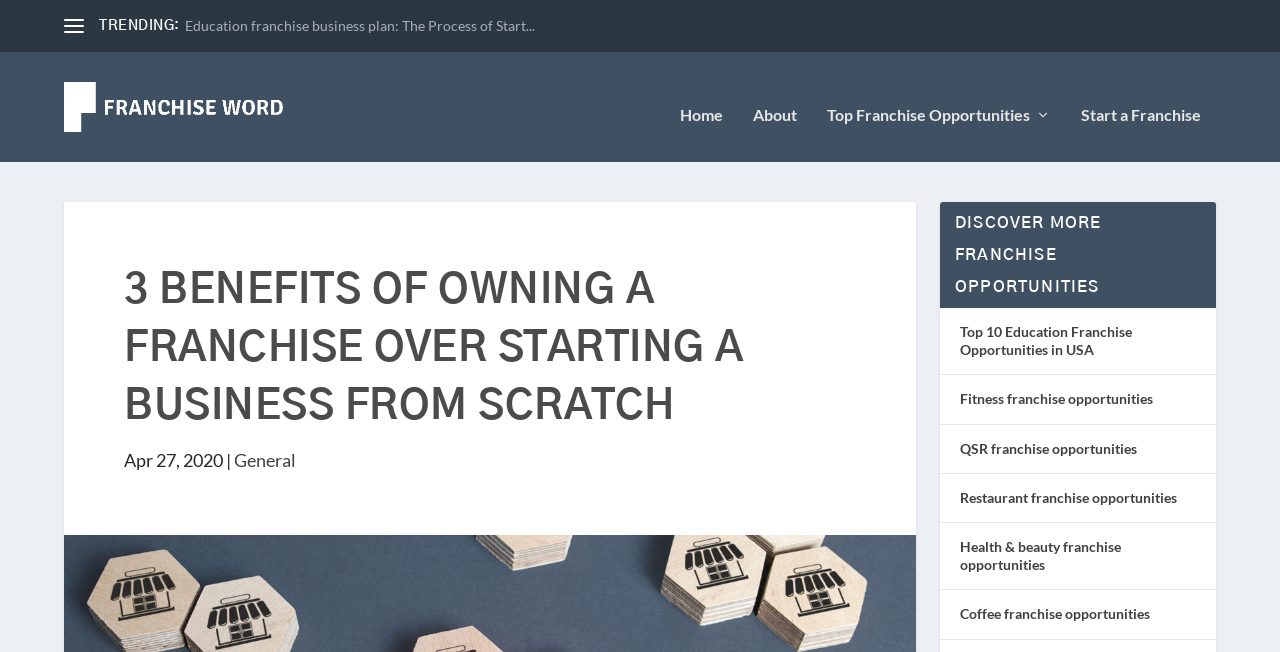Using the webpage screenshot, find the UI element described by Top Franchise Opportunities. Provide the bounding box coordinates in the format (top-left x, top-left y, bottom-right x, bottom-right y), ensuring all values are floating point numbers between 0 and 1.

[0.646, 0.14, 0.821, 0.224]